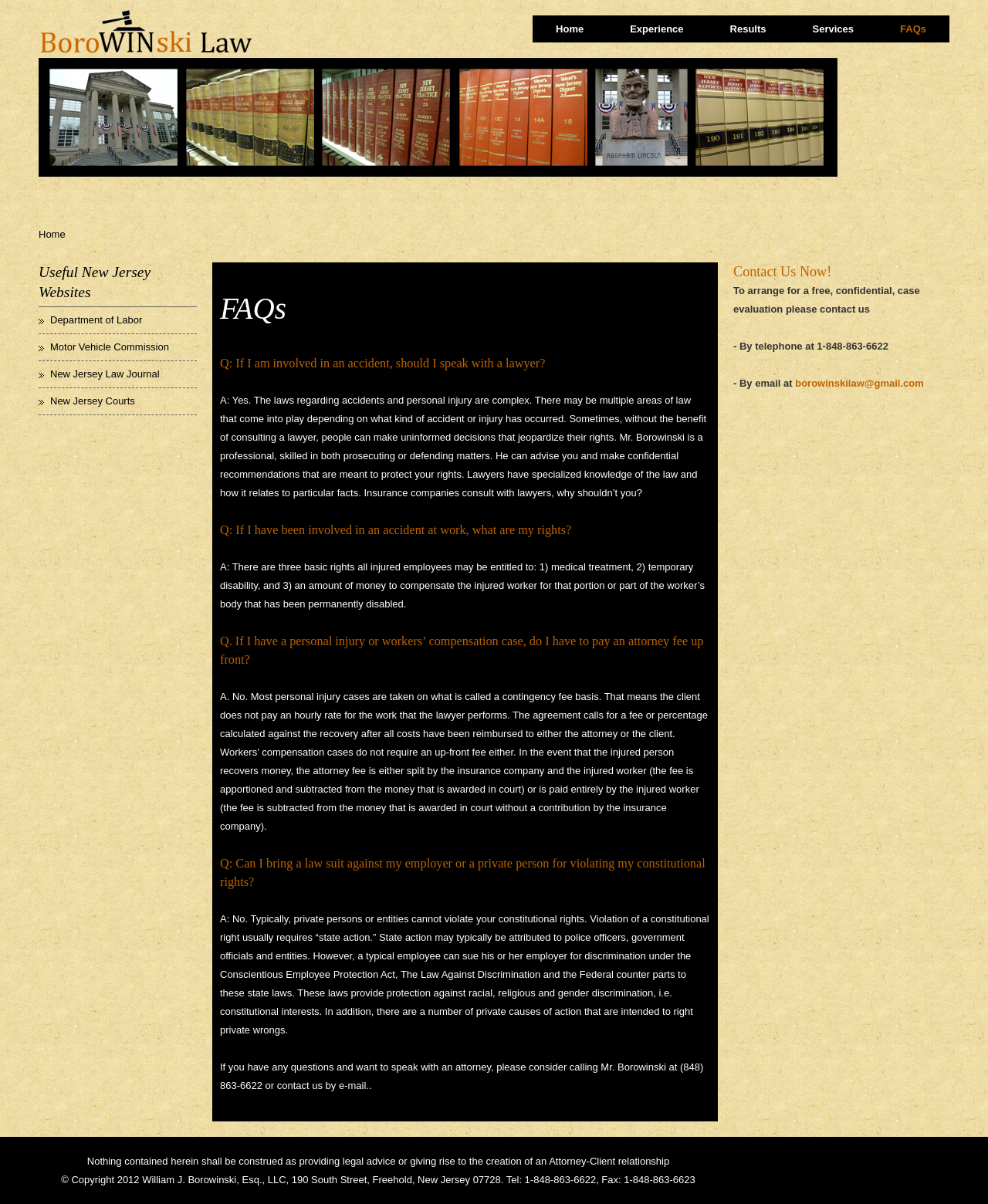How can I contact Mr. Borowinski? From the image, respond with a single word or brief phrase.

By phone or email